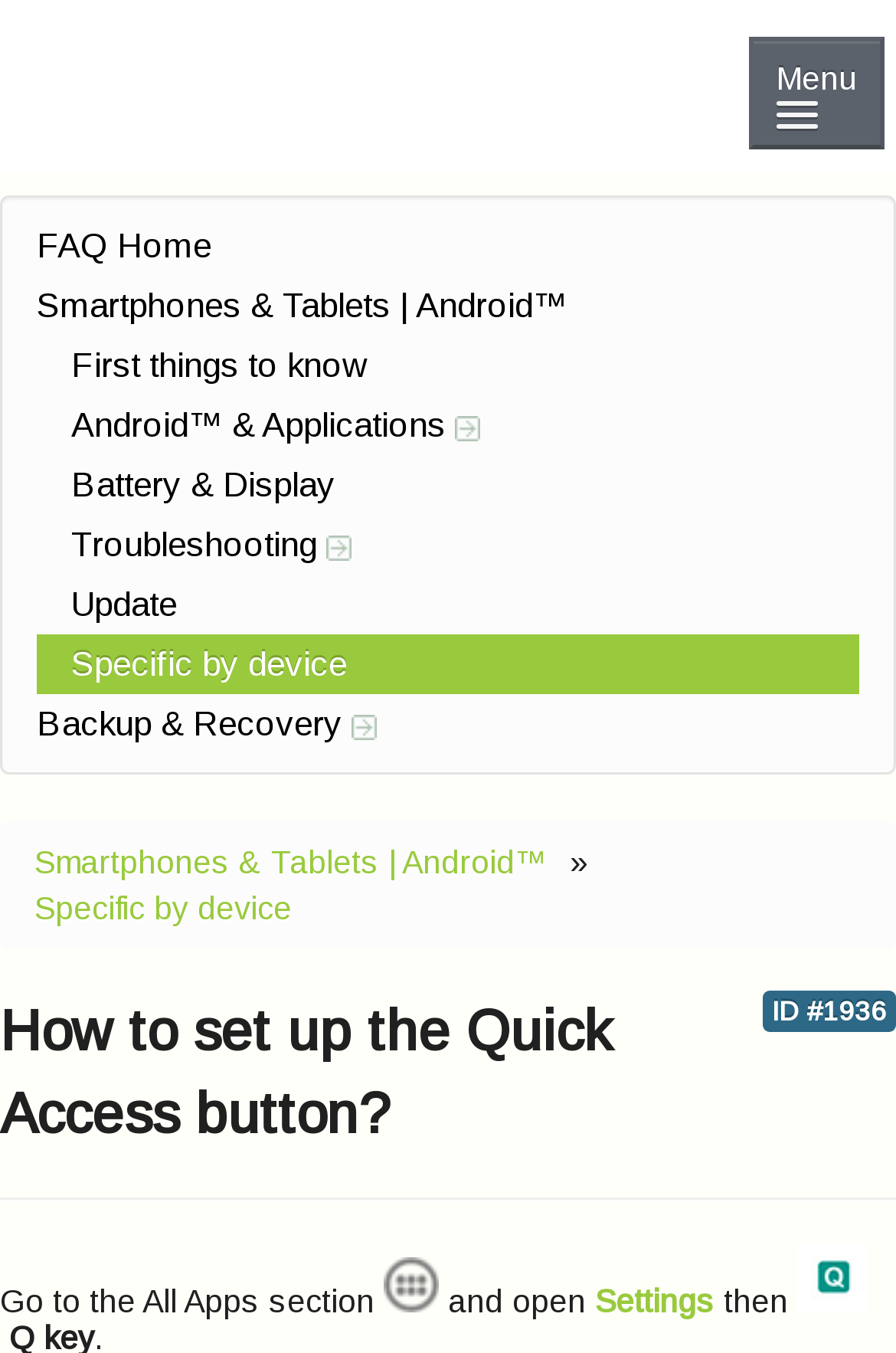Locate the bounding box of the UI element based on this description: "Backup & Recovery". Provide four float numbers between 0 and 1 as [left, top, right, bottom].

[0.003, 0.513, 0.997, 0.557]